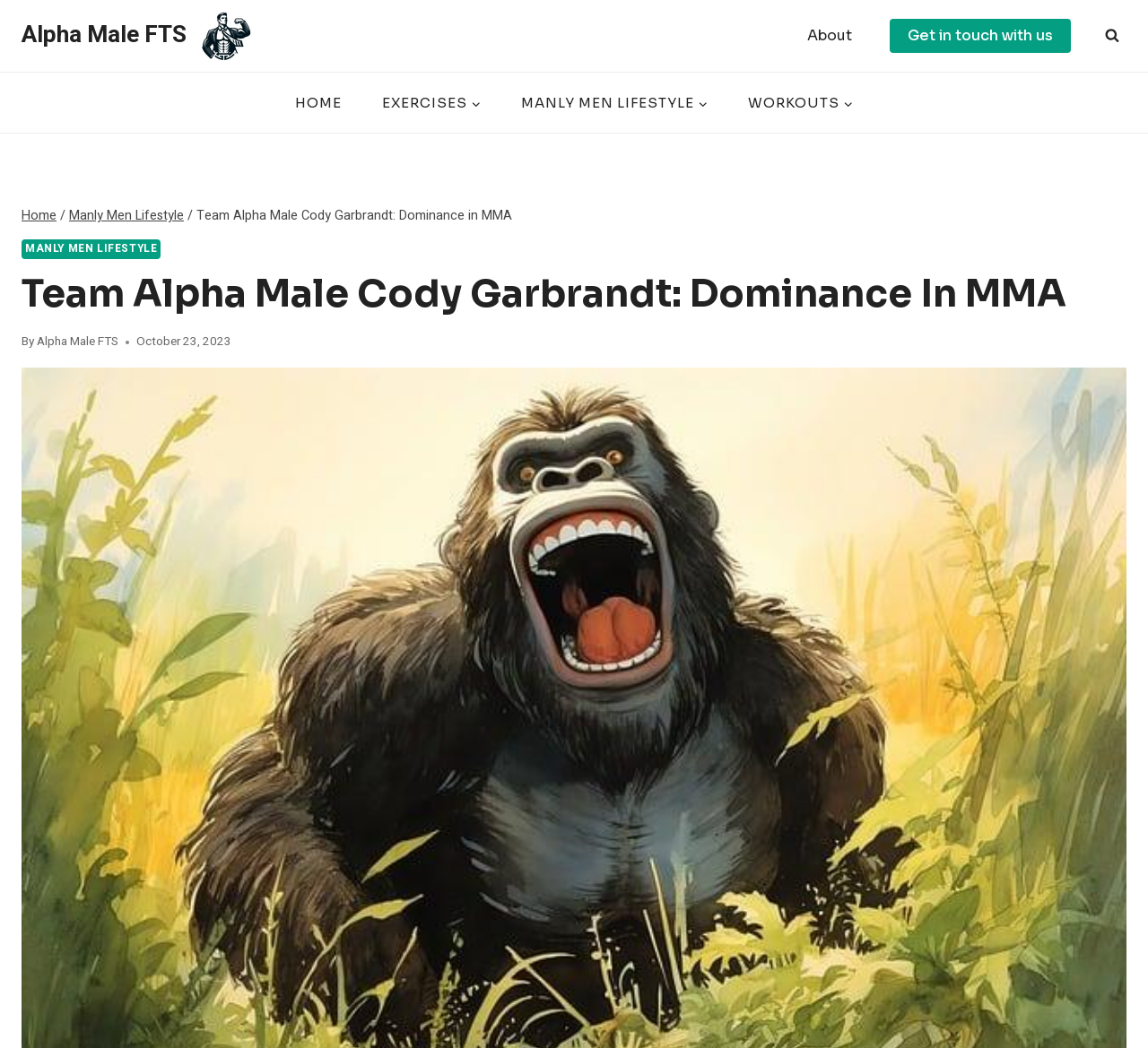Determine the bounding box coordinates of the clickable area required to perform the following instruction: "Read the article about Cody Garbrandt". The coordinates should be represented as four float numbers between 0 and 1: [left, top, right, bottom].

[0.019, 0.256, 0.981, 0.306]